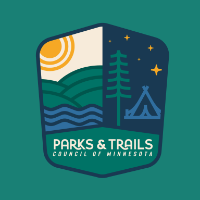Give a one-word or phrase response to the following question: What is the purpose of the emblem's design?

To promote outdoor advocacy